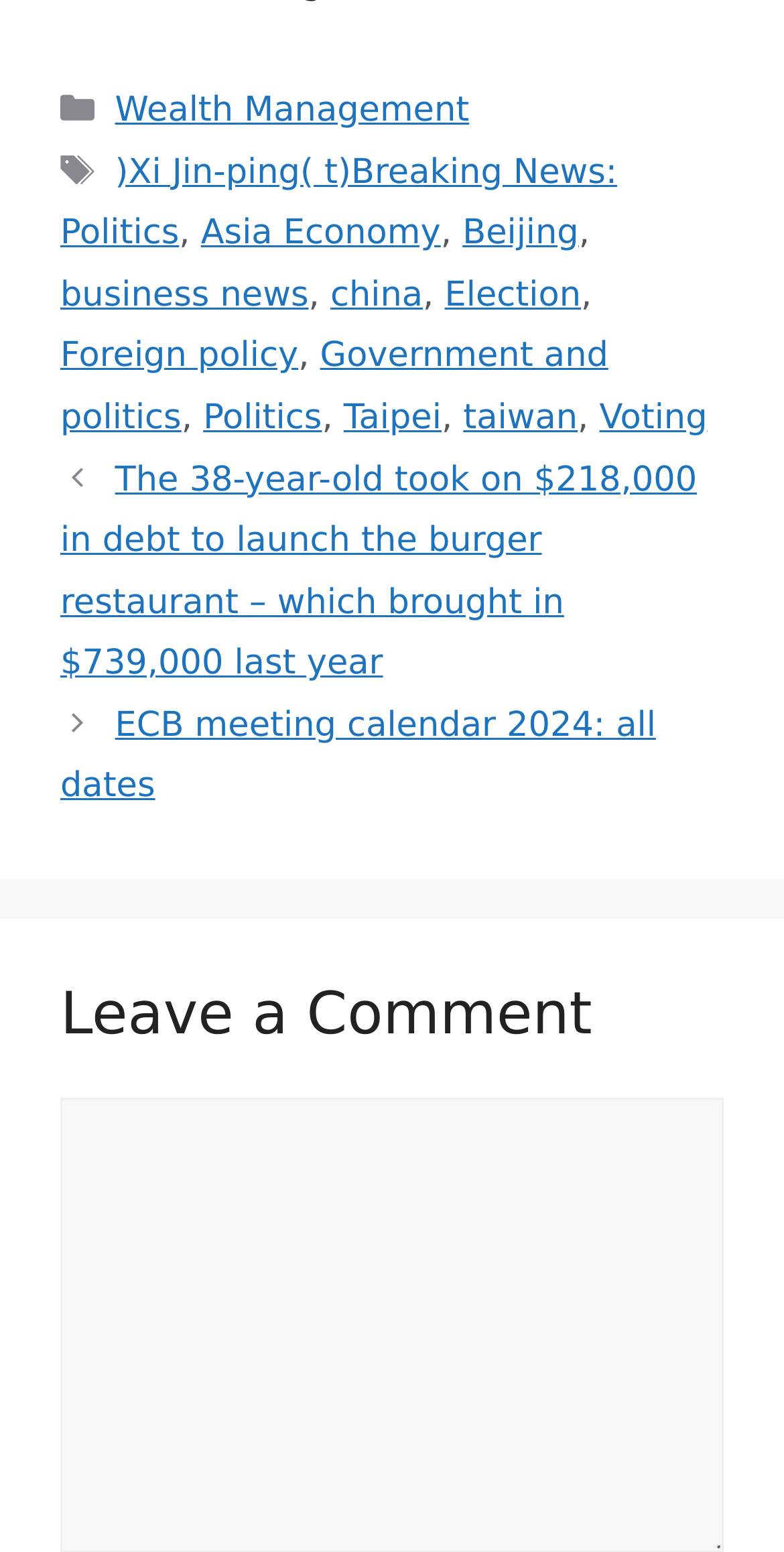Please determine the bounding box coordinates of the element's region to click in order to carry out the following instruction: "Click on the 'Posts' navigation". The coordinates should be four float numbers between 0 and 1, i.e., [left, top, right, bottom].

[0.077, 0.29, 0.923, 0.527]